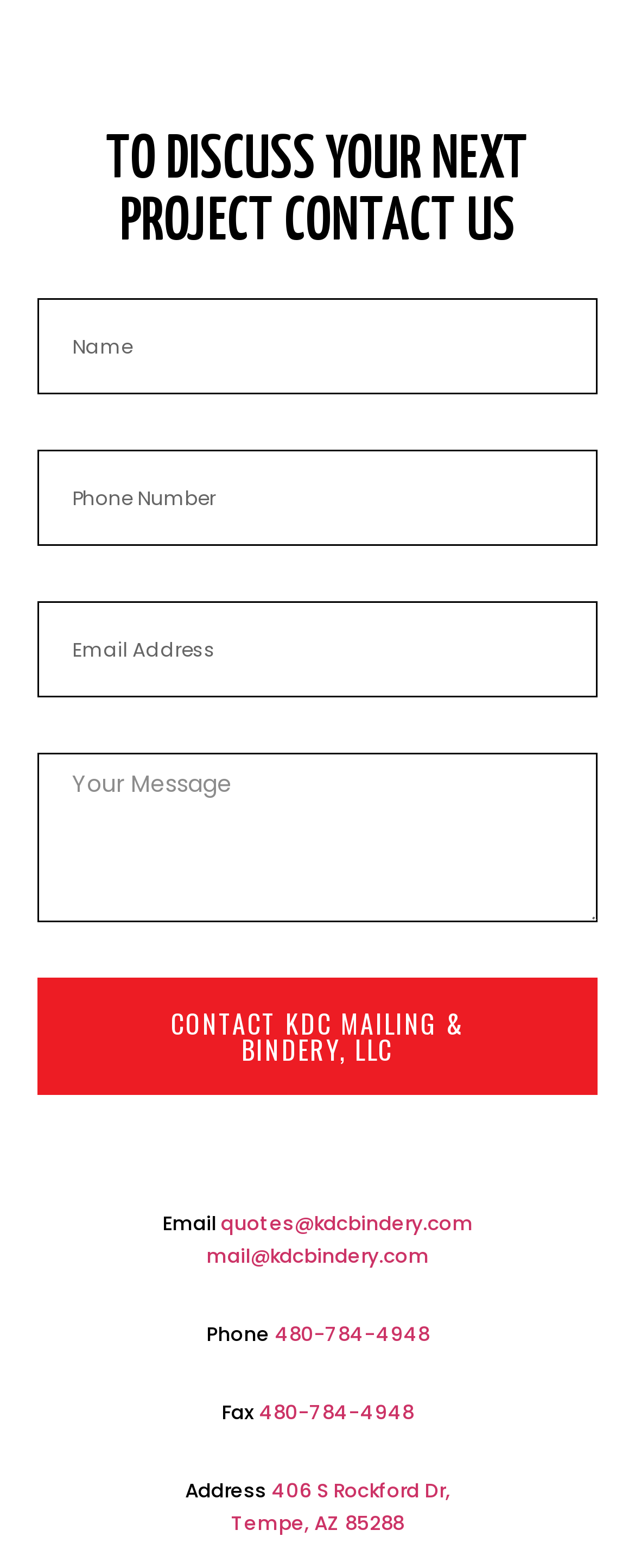What is the required field in the contact form?
Please use the image to provide a one-word or short phrase answer.

Email